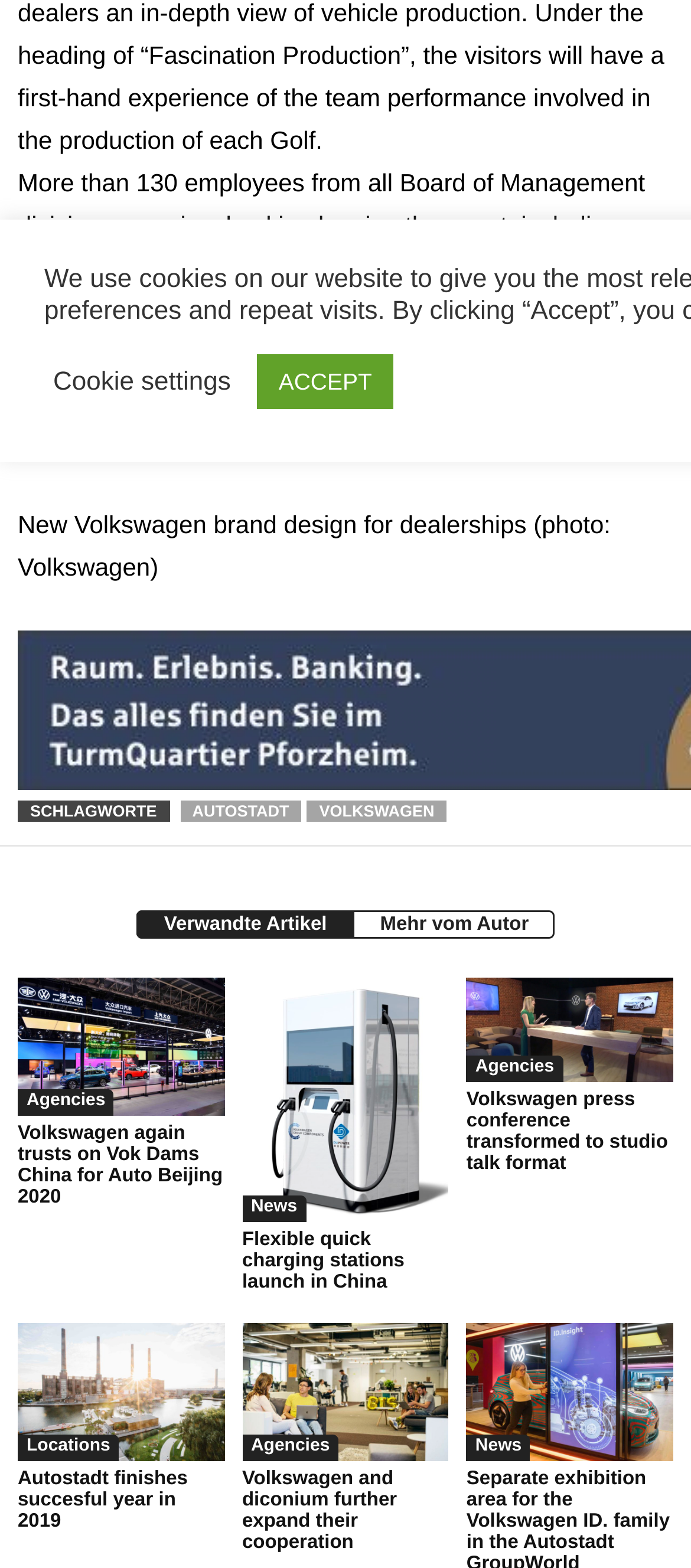Determine the coordinates of the bounding box for the clickable area needed to execute this instruction: "Read more about Volkswagen again trusts on Vok Dams China for Auto Beijing 2020".

[0.026, 0.716, 0.325, 0.77]